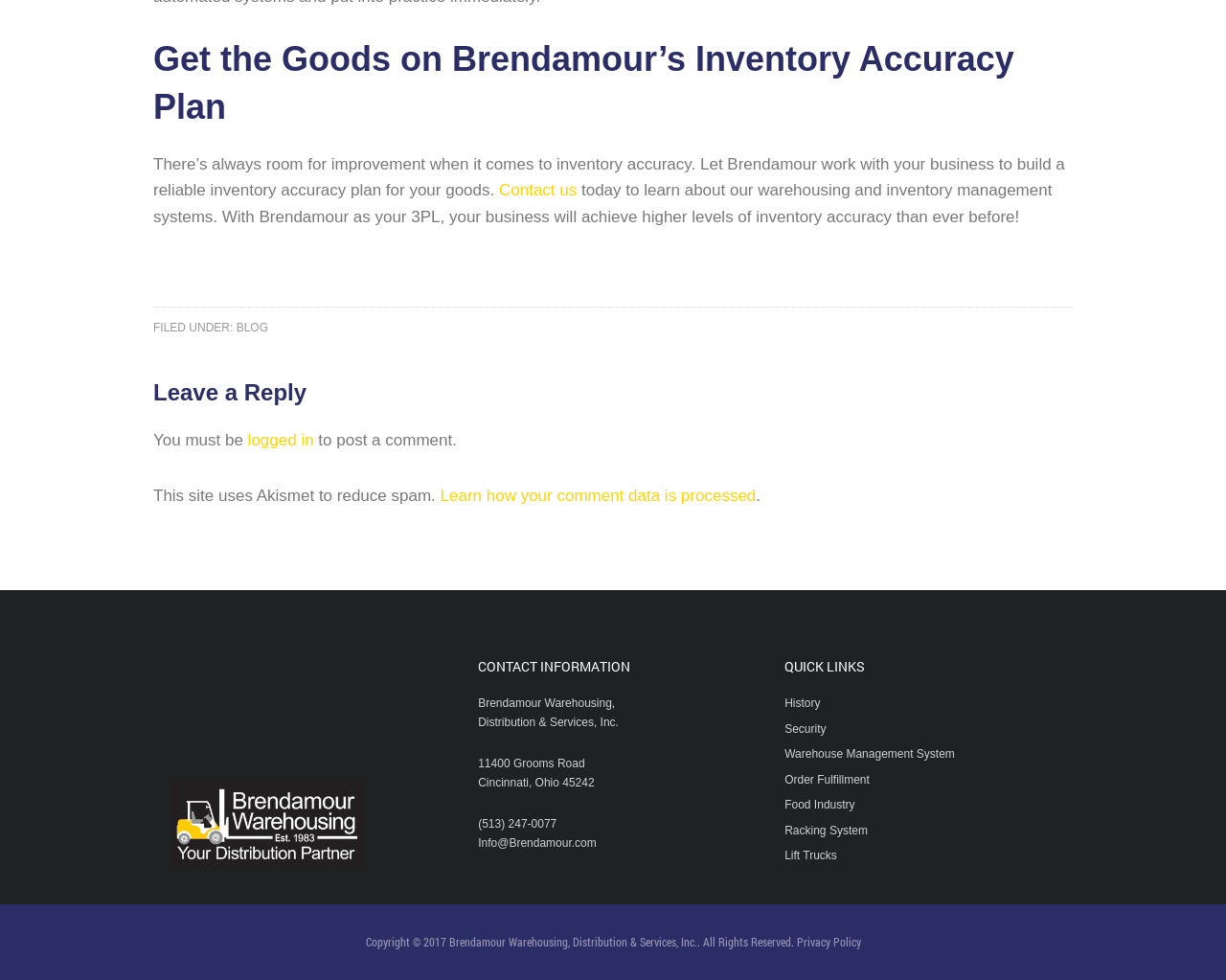Determine the bounding box coordinates for the area that should be clicked to carry out the following instruction: "View history".

[0.64, 0.711, 0.669, 0.725]